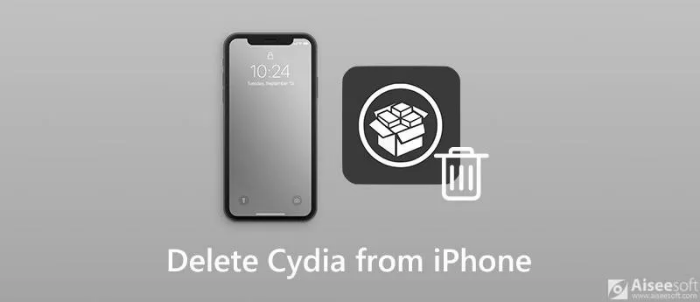Generate a comprehensive description of the image.

The image displays a smartphone with a lock screen showing the time and a corresponding icon that represents the Cydia application, accompanied by a trash can symbol, suggesting the action of deletion. Below this visual, the phrase "Delete Cydia from iPhone" prominently conveys the focus of the content. Cydia is a well-known platform for customizing iOS devices with third-party apps and themes. The image is likely part of a guide detailing how to remove Cydia apps safely, emphasizing the importance of careful management to avoid complications that could arise from improper uninstallation. This visual serves as an introduction to various methods available for deleting Cydia apps, including potential use of third-party applications for complete removal.